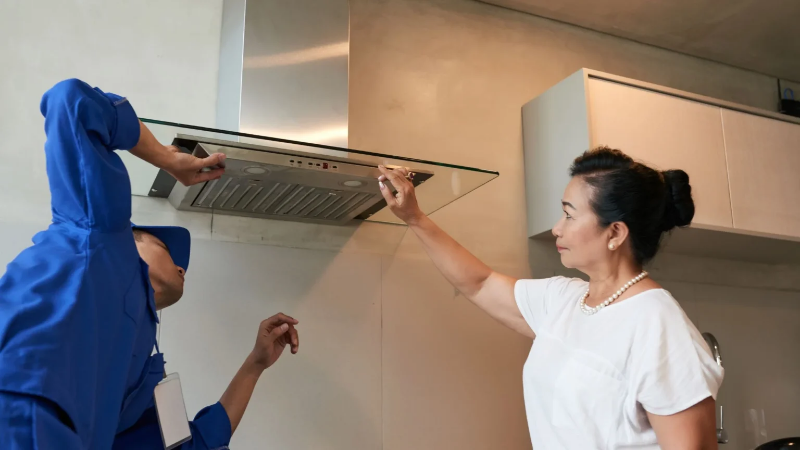Describe all the elements visible in the image meticulously.

In a modern kitchen setting, a technician in a blue uniform is attentively inspecting a sleek, glass range hood while a woman in a white shirt, adorned with a necklace, points at the appliance. The scene captures their collaboration and focus on resolving an issue with the range hood, which is crucial for eliminating cooking odors and smoke. The kitchen features minimalistic design elements, with cabinets that complement the stainless steel and glass of the range hood, highlighting the importance of maintaining kitchen equipment for both functionality and aesthetics. This image illustrates the practical aspects of home maintenance, particularly in addressing common problems that homeowners, such as water dripping from the range hood, often encounter.